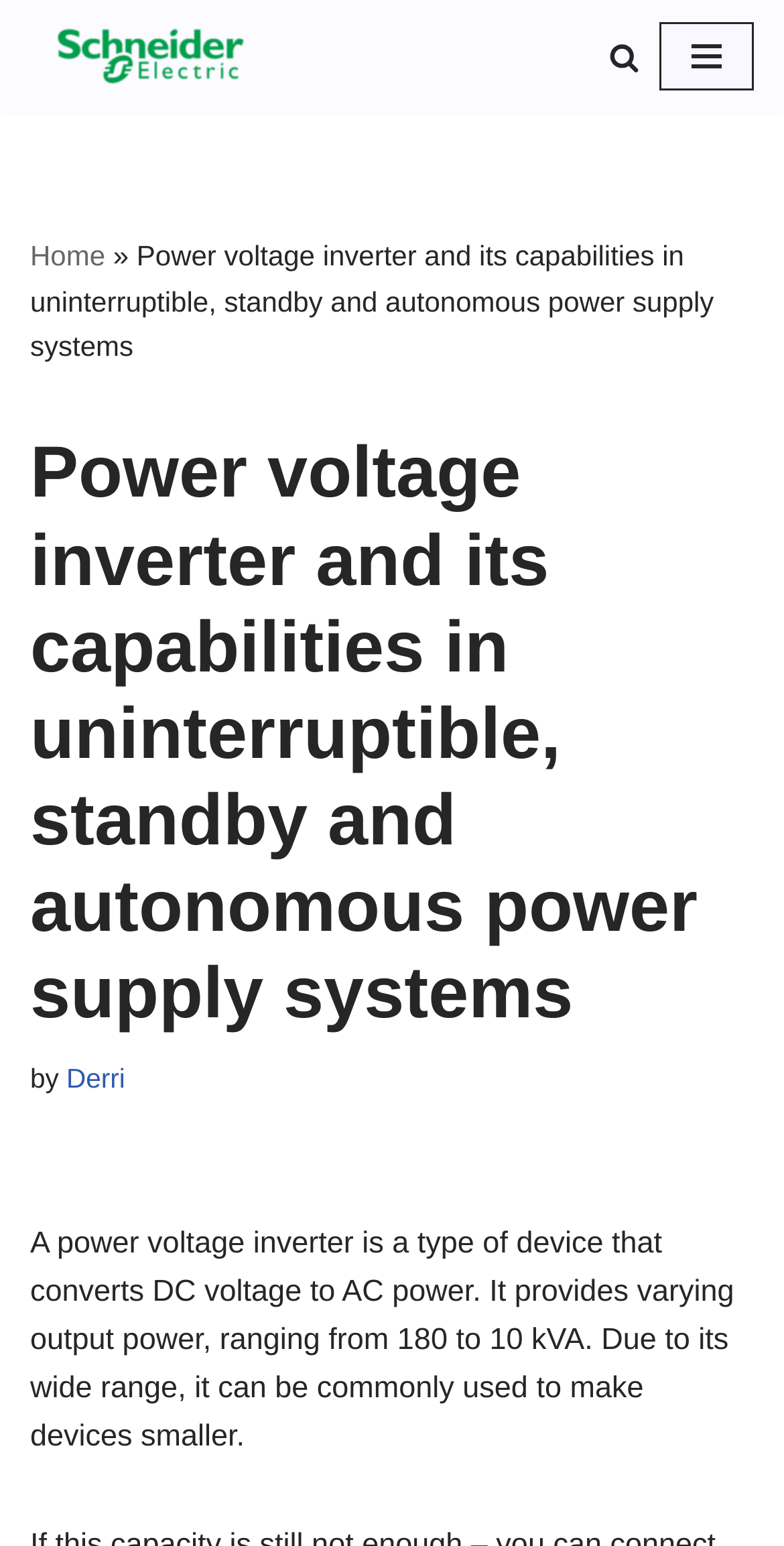Please determine the bounding box coordinates for the UI element described here. Use the format (top-left x, top-left y, bottom-right x, bottom-right y) with values bounded between 0 and 1: Privacy / Disclaimer

None